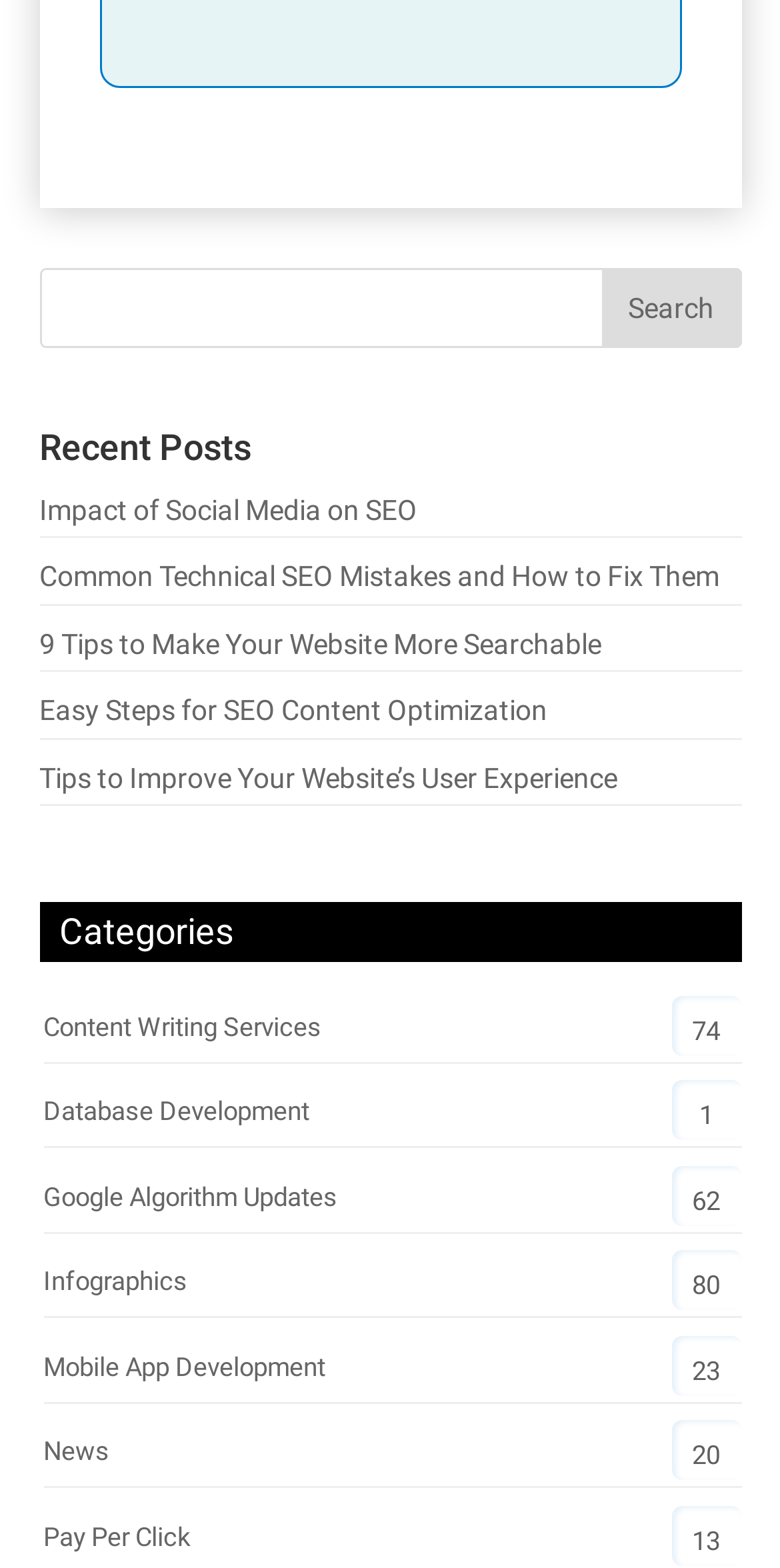Please identify the bounding box coordinates of the region to click in order to complete the given instruction: "Click on the link to view Easy Steps for SEO Content Optimization". The coordinates should be four float numbers between 0 and 1, i.e., [left, top, right, bottom].

[0.05, 0.443, 0.701, 0.463]